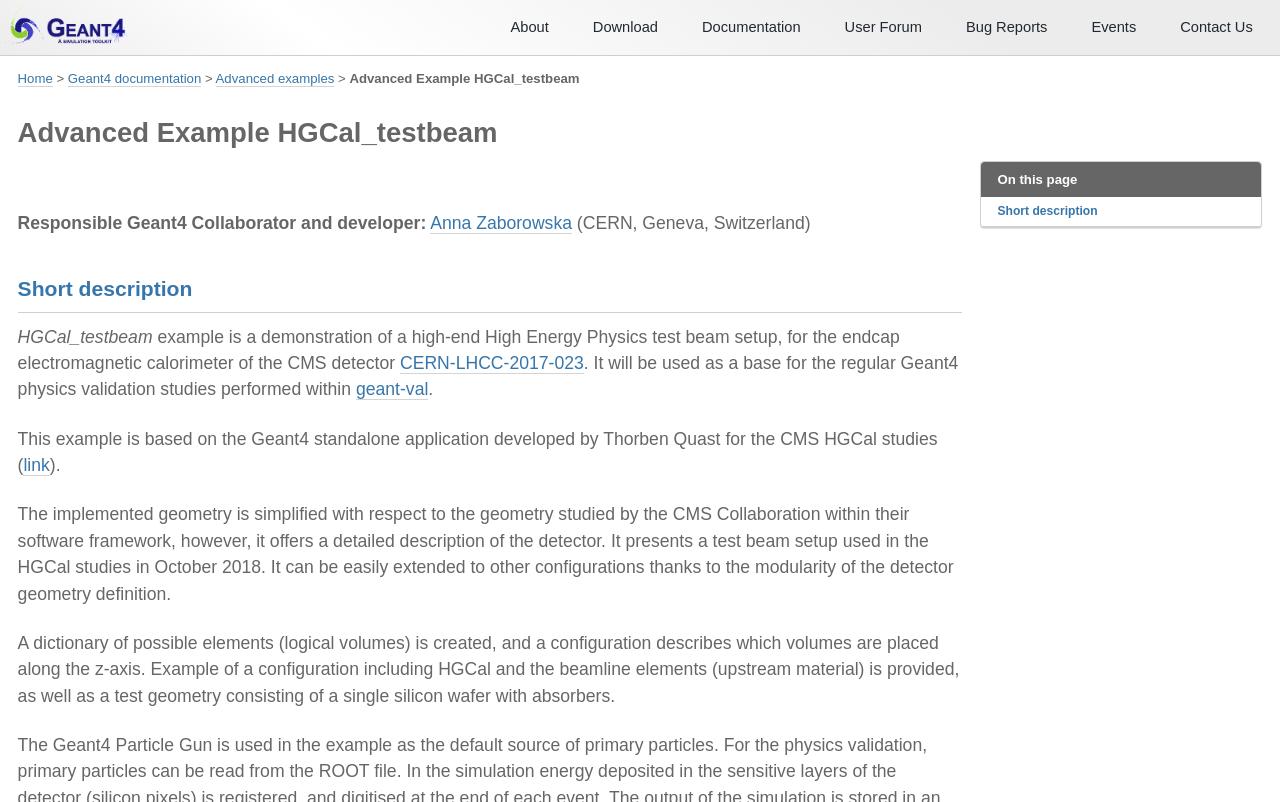Determine the main heading of the webpage and generate its text.

Advanced Example HGCal_testbeam